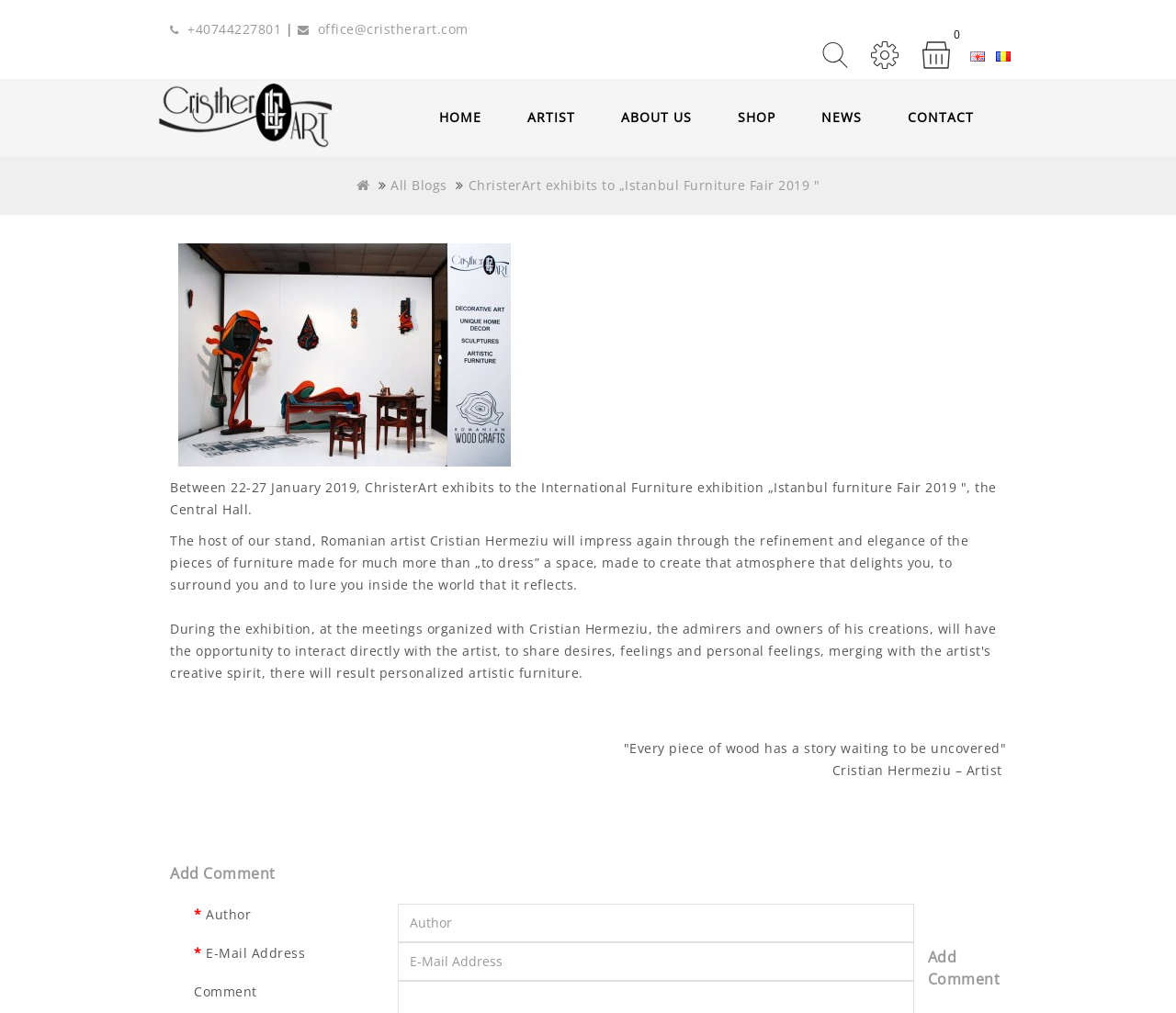Provide a brief response to the question using a single word or phrase: 
What is the theme of the furniture made by Cristian Hermeziu?

Elegance and refinement